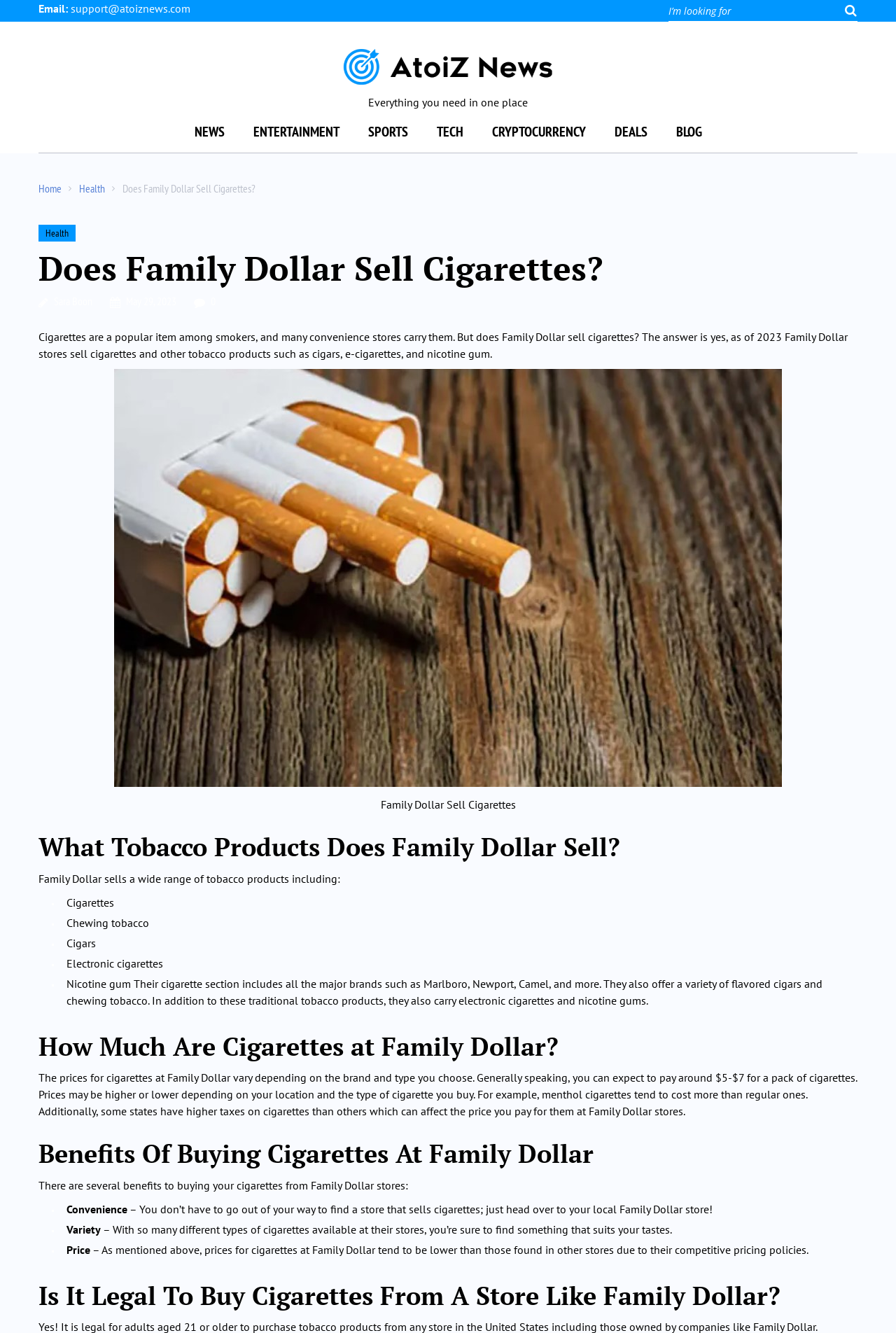Answer briefly with one word or phrase:
What is the topic of the article?

Cigarettes at Family Dollar